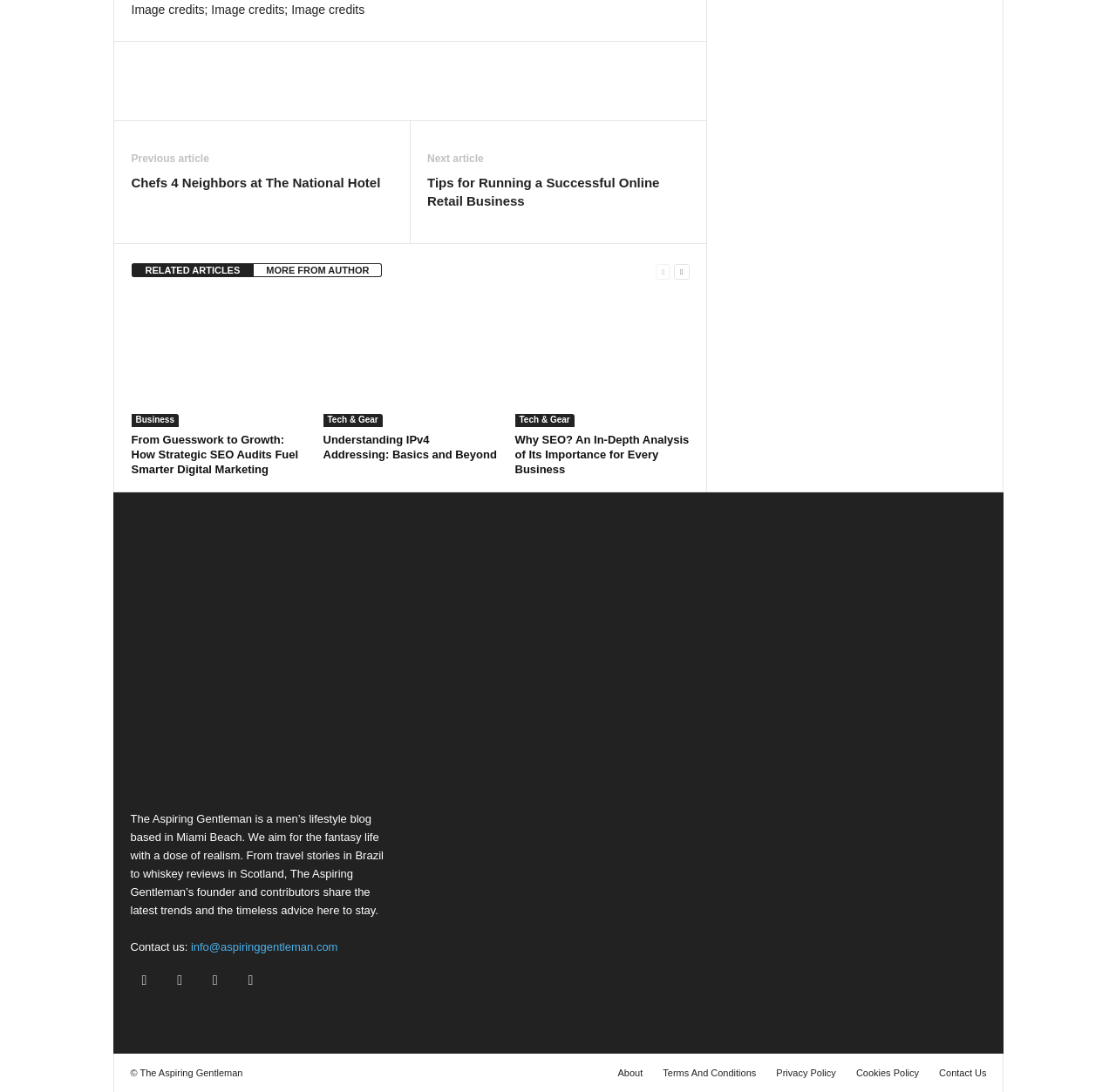Provide a short, one-word or phrase answer to the question below:
What is the name of the men's lifestyle blog?

The Aspiring Gentleman